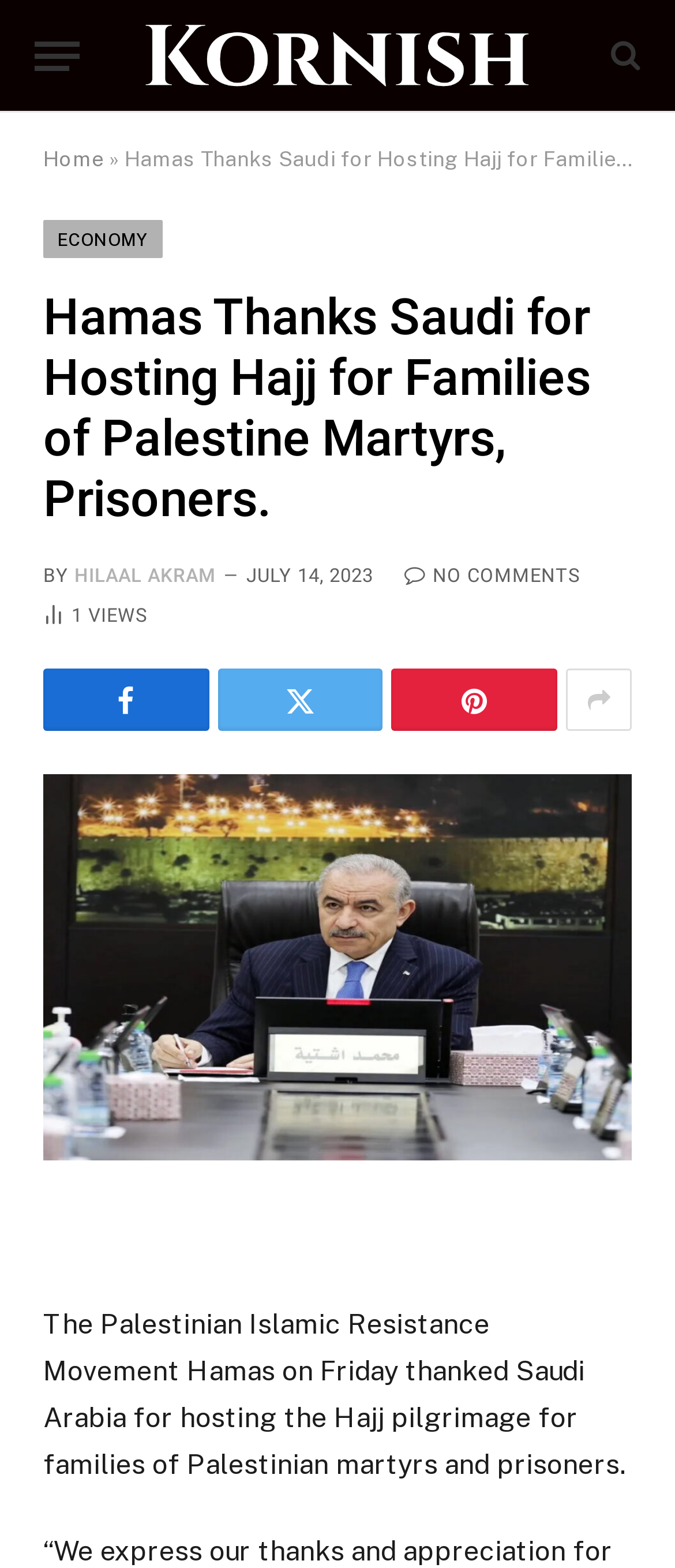How many views does the article have?
Using the visual information, respond with a single word or phrase.

1